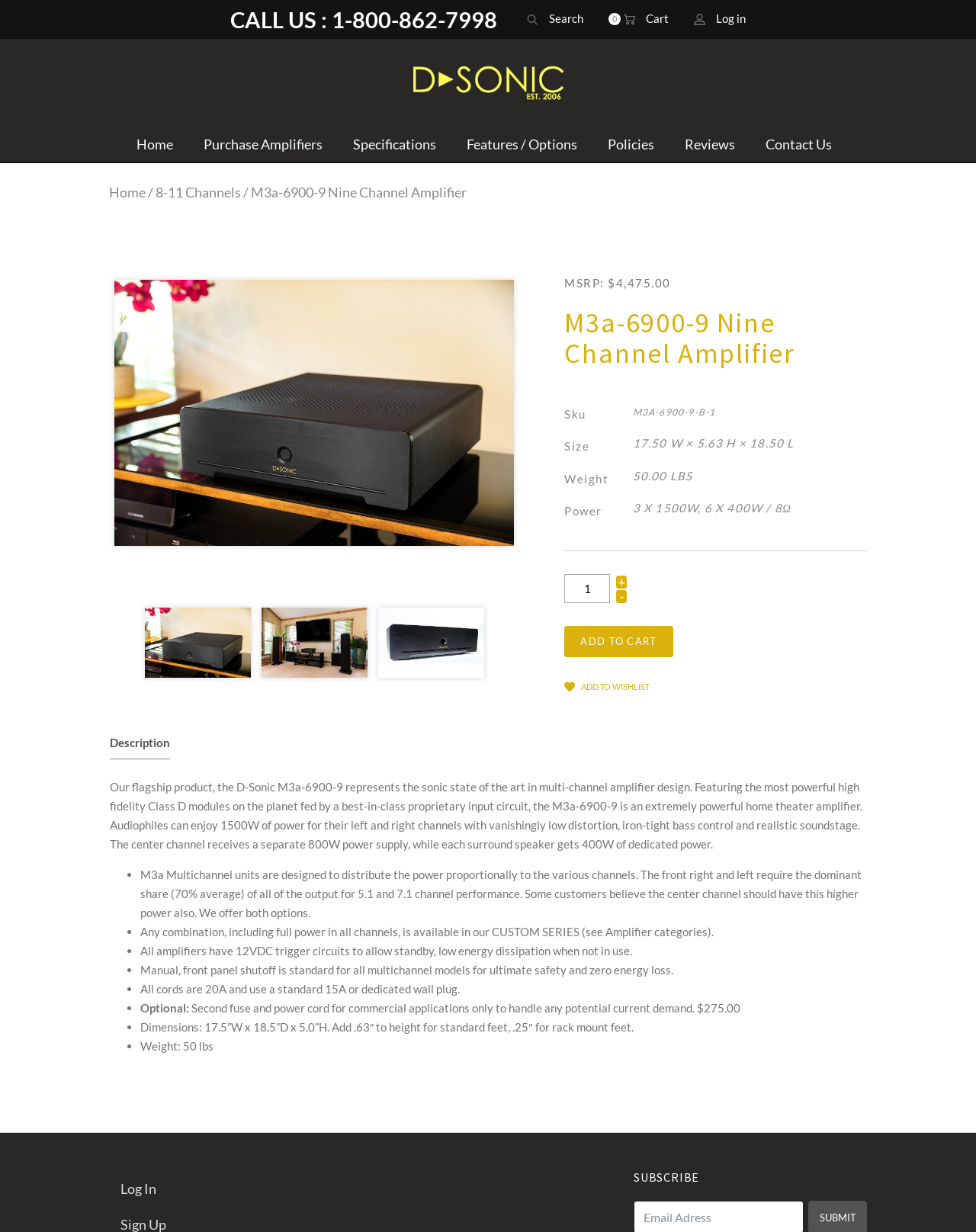Could you please study the image and provide a detailed answer to the question:
How many watts of power does the center channel receive?

According to the product description, the center channel receives a separate 800W power supply.